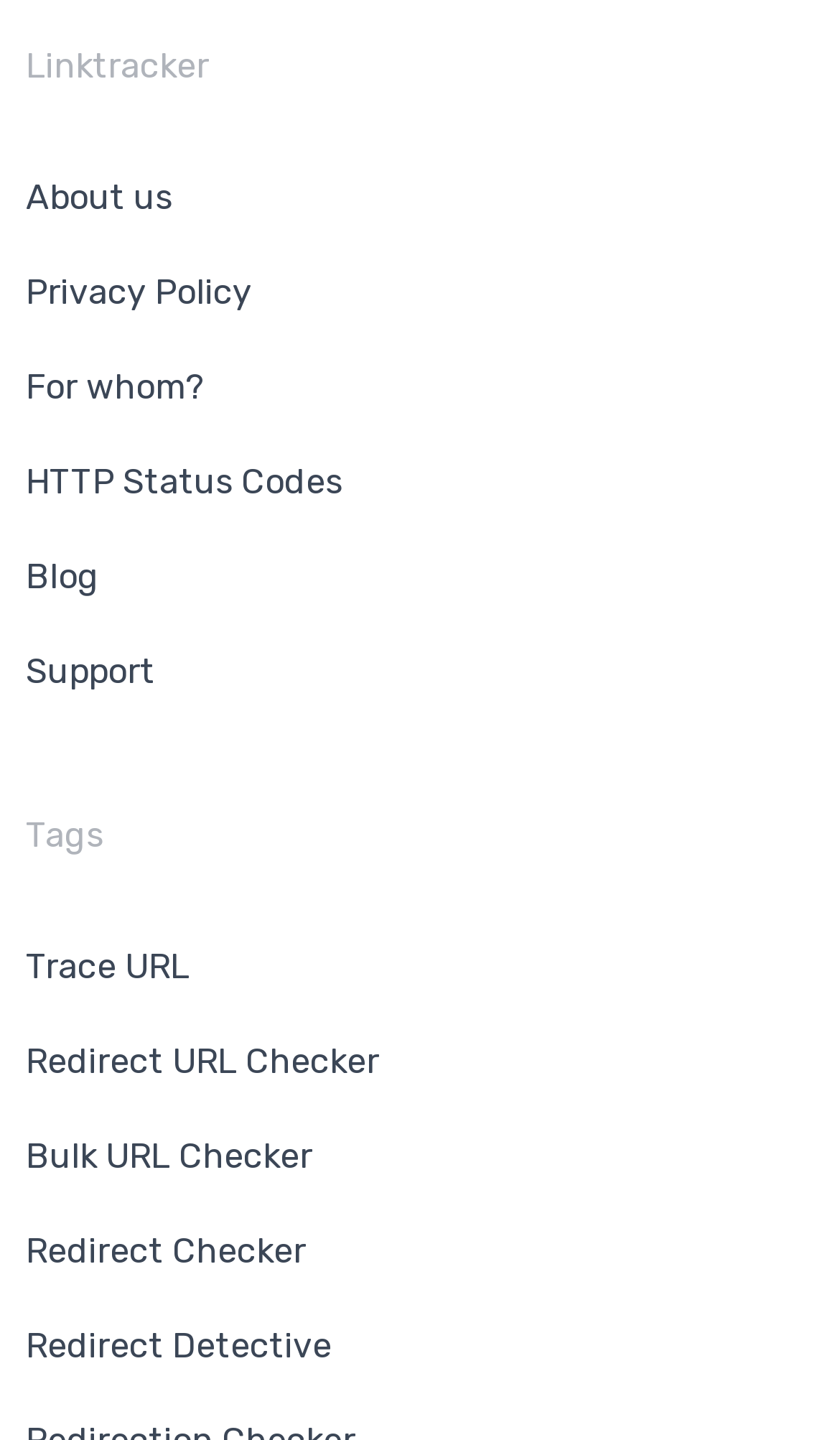Please identify the bounding box coordinates of the element on the webpage that should be clicked to follow this instruction: "Check Redirect URL Checker". The bounding box coordinates should be given as four float numbers between 0 and 1, formatted as [left, top, right, bottom].

[0.031, 0.705, 0.451, 0.771]